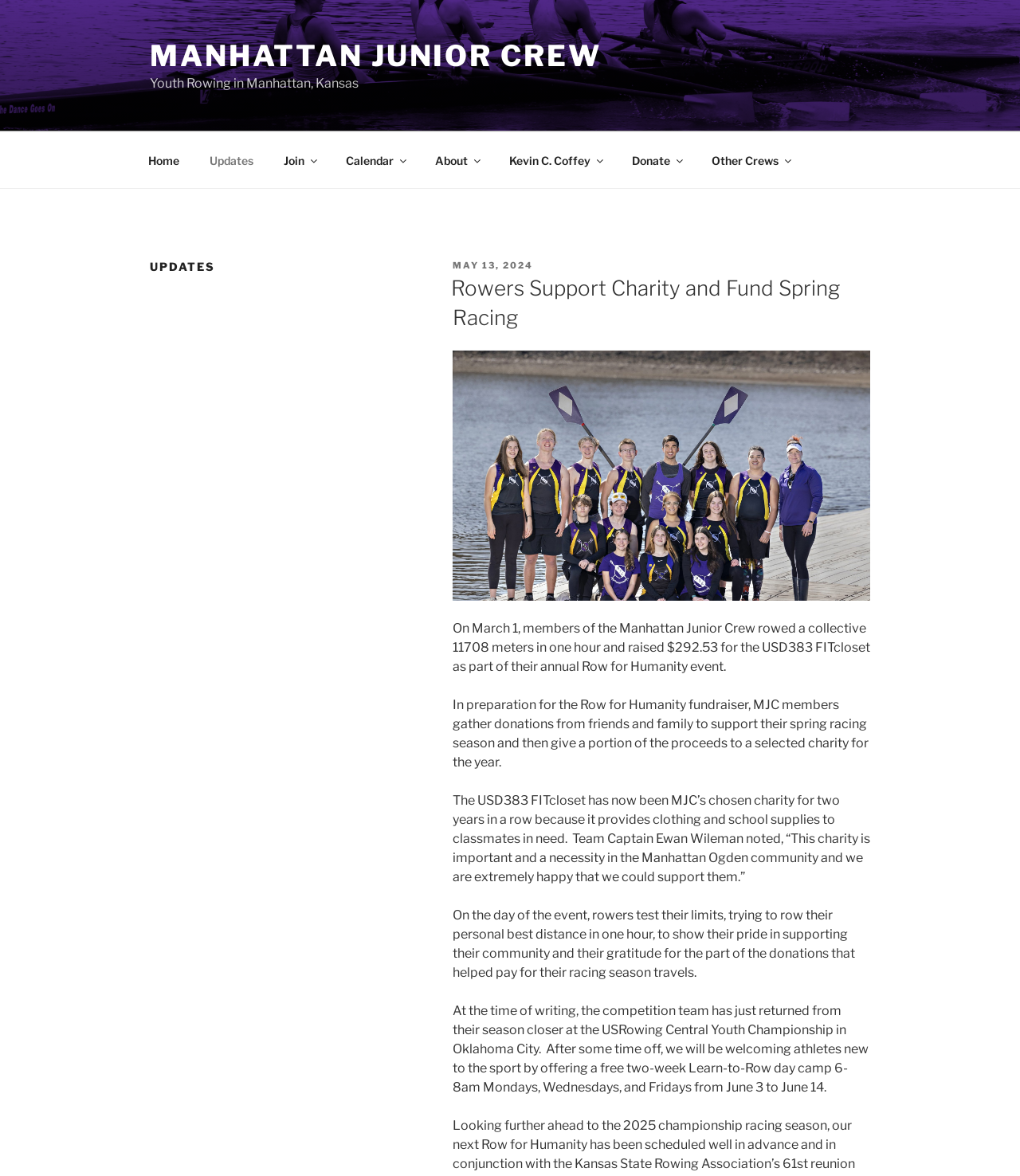Please reply to the following question with a single word or a short phrase:
What is the name of the charity supported by MJC for two years?

USD383 FITcloset